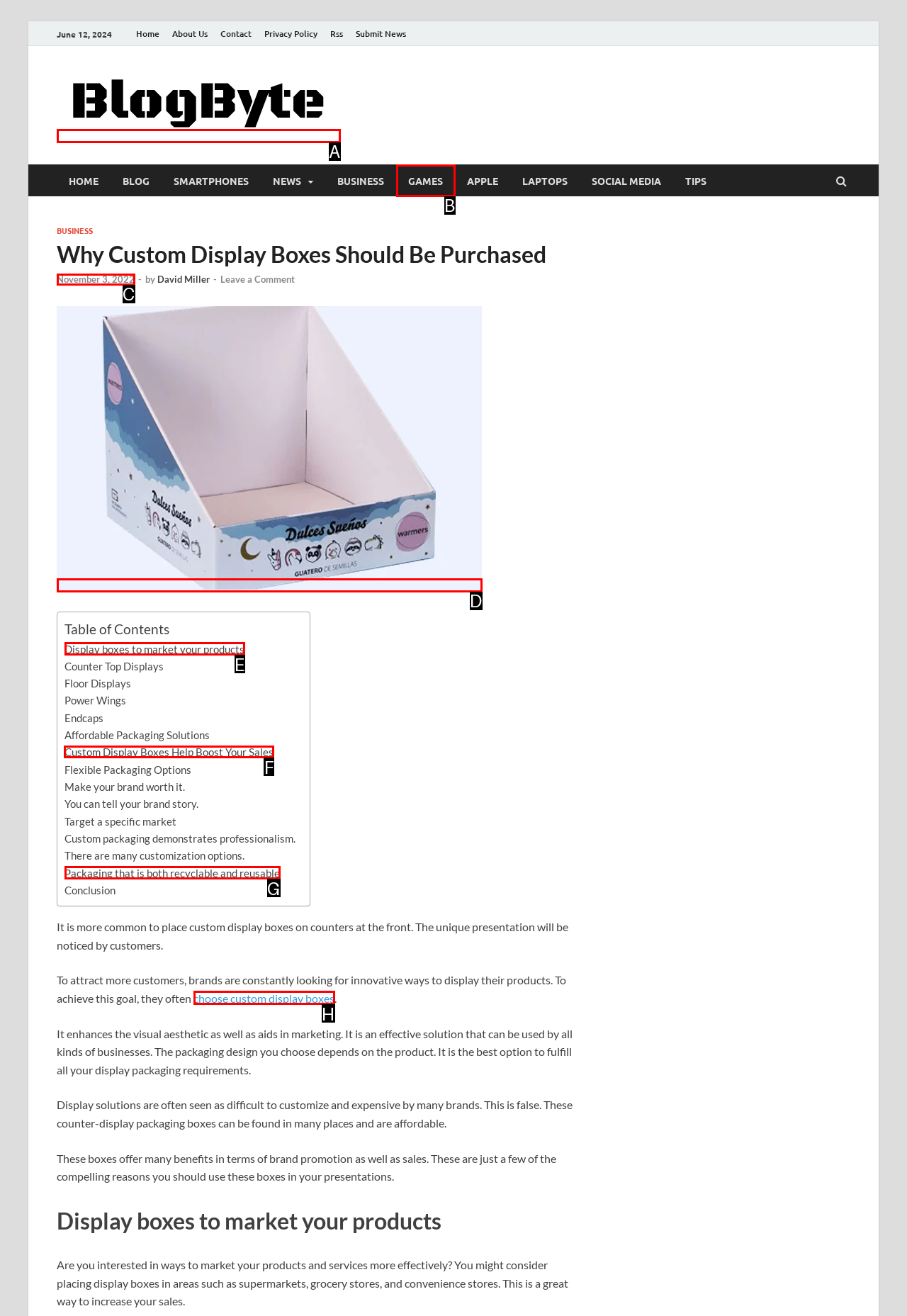Point out the specific HTML element to click to complete this task: Click on the 'Custom Display Boxes Help Boost Your Sales' link Reply with the letter of the chosen option.

F